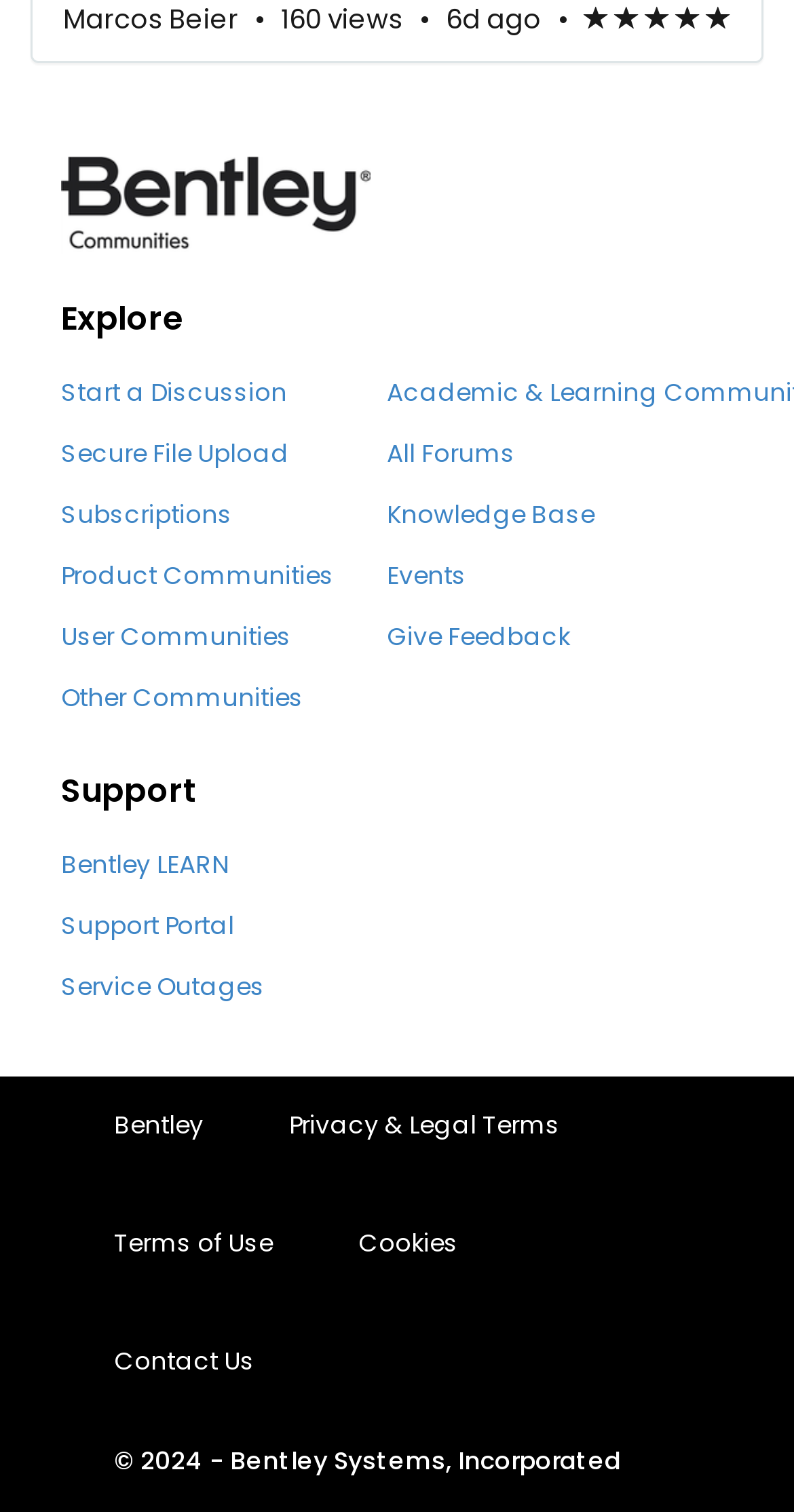Please identify the bounding box coordinates of the element I should click to complete this instruction: 'Start a discussion'. The coordinates should be given as four float numbers between 0 and 1, like this: [left, top, right, bottom].

[0.077, 0.248, 0.362, 0.271]